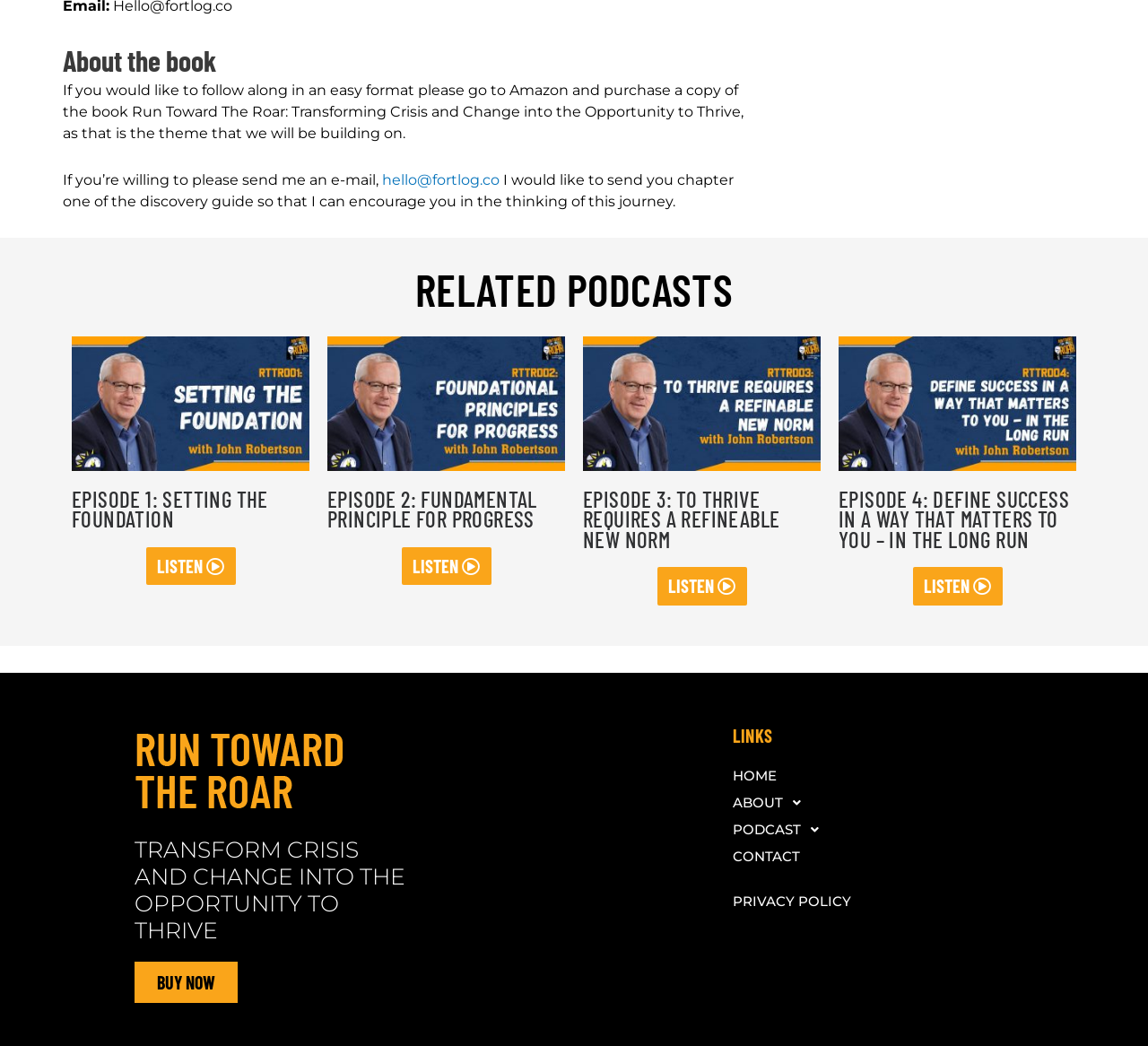How many podcast episodes are listed on this webpage?
Based on the image, answer the question with a single word or brief phrase.

4